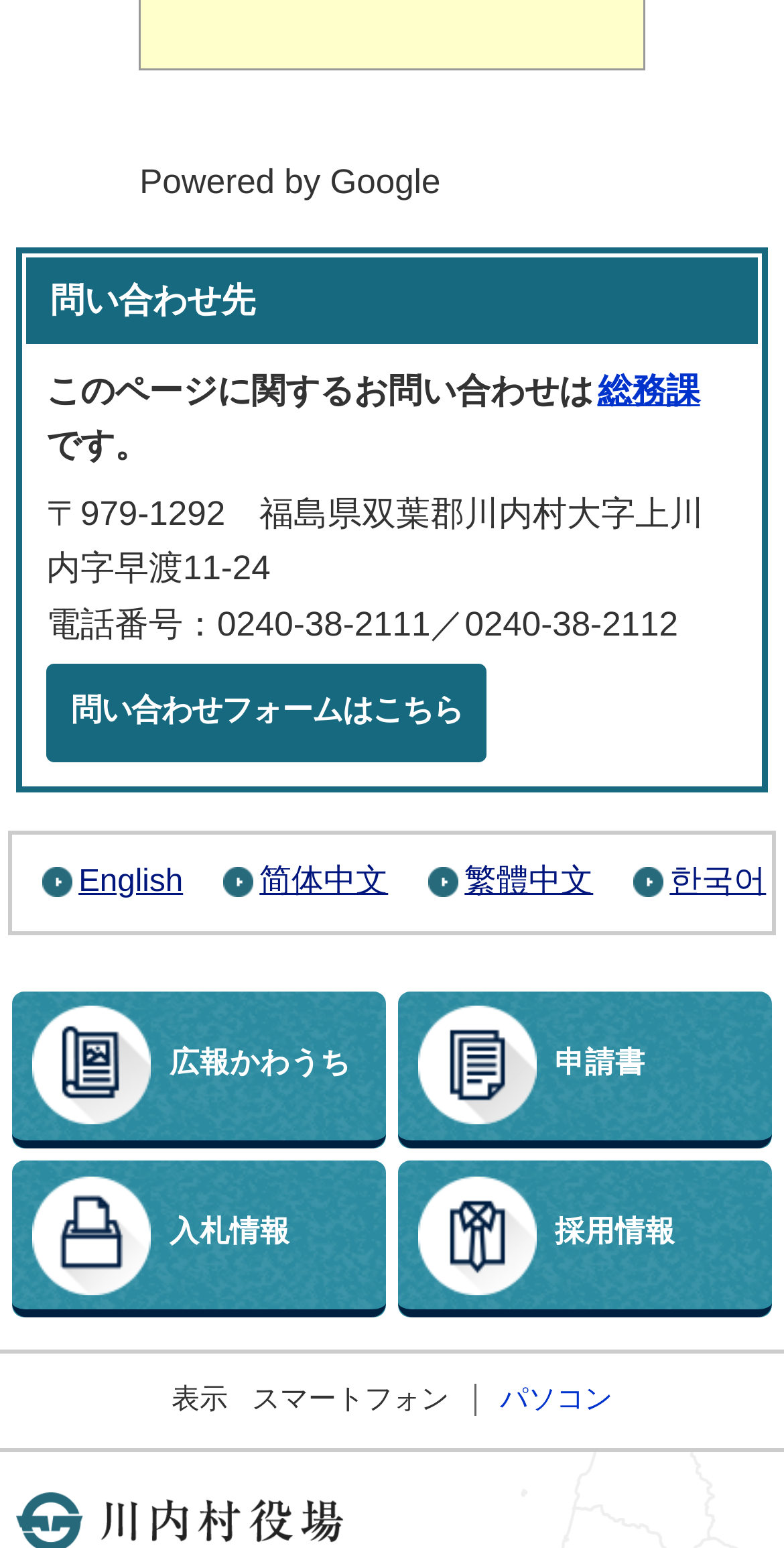What is the address of the contact?
Based on the visual information, provide a detailed and comprehensive answer.

I found the address by looking at the static text element that says '〒979-1292 福島県双葉郡川内村大字上川内字早渡11-24'.